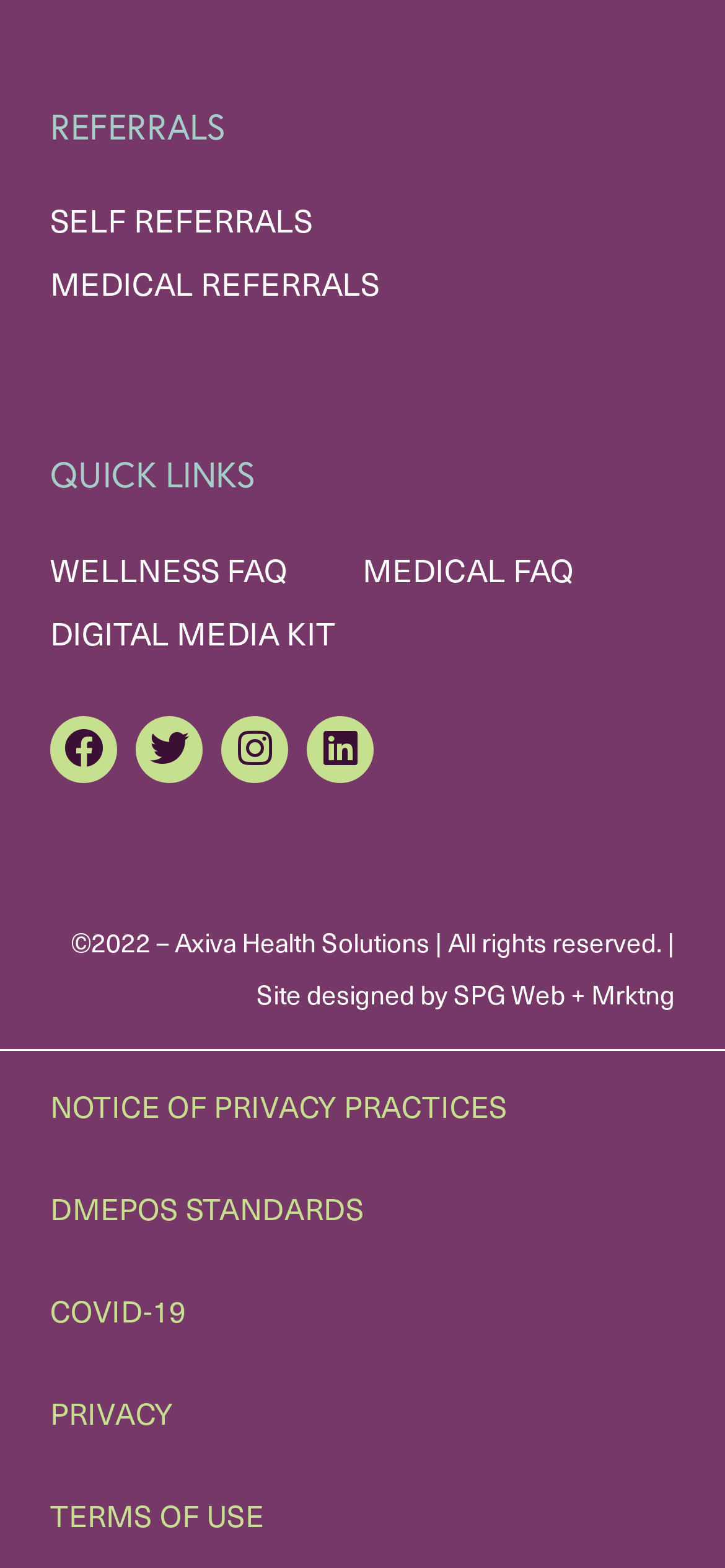Pinpoint the bounding box coordinates of the area that must be clicked to complete this instruction: "Visit WELLNESS FAQ".

[0.069, 0.348, 0.395, 0.379]